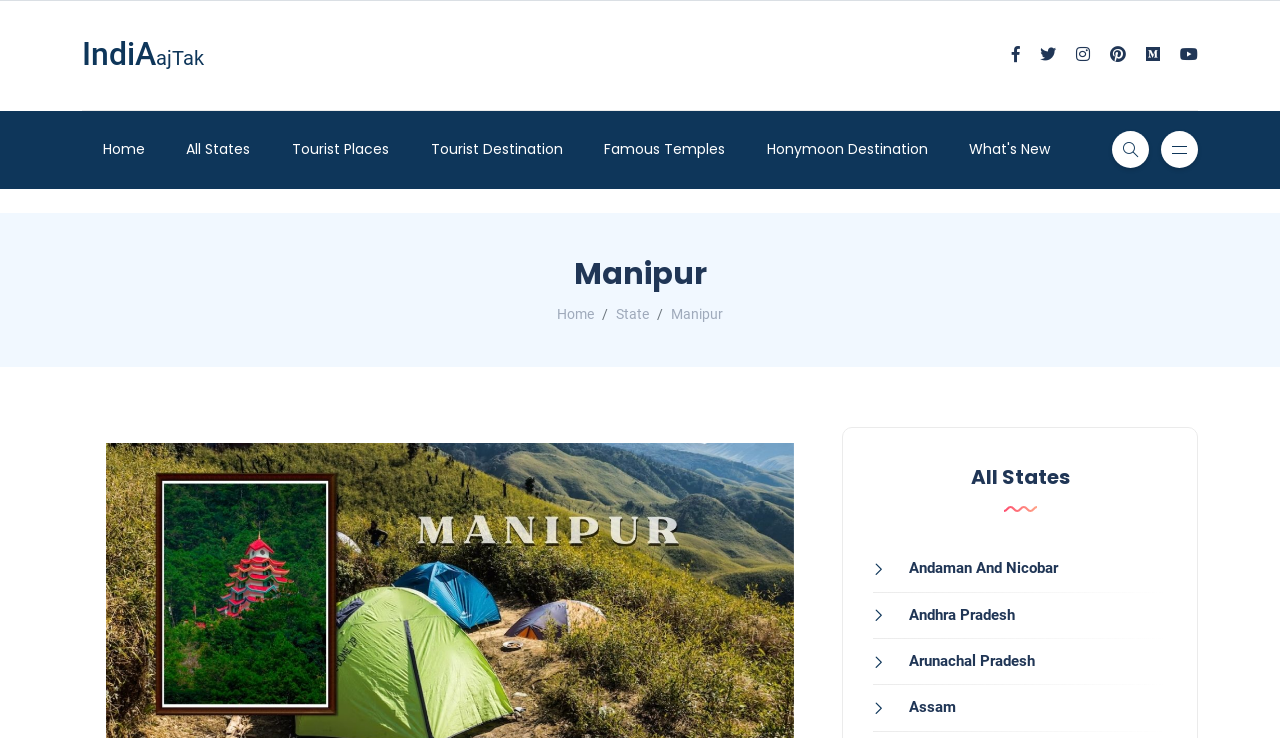Provide the bounding box coordinates of the HTML element this sentence describes: "Andaman and Nicobar". The bounding box coordinates consist of four float numbers between 0 and 1, i.e., [left, top, right, bottom].

[0.682, 0.758, 0.827, 0.782]